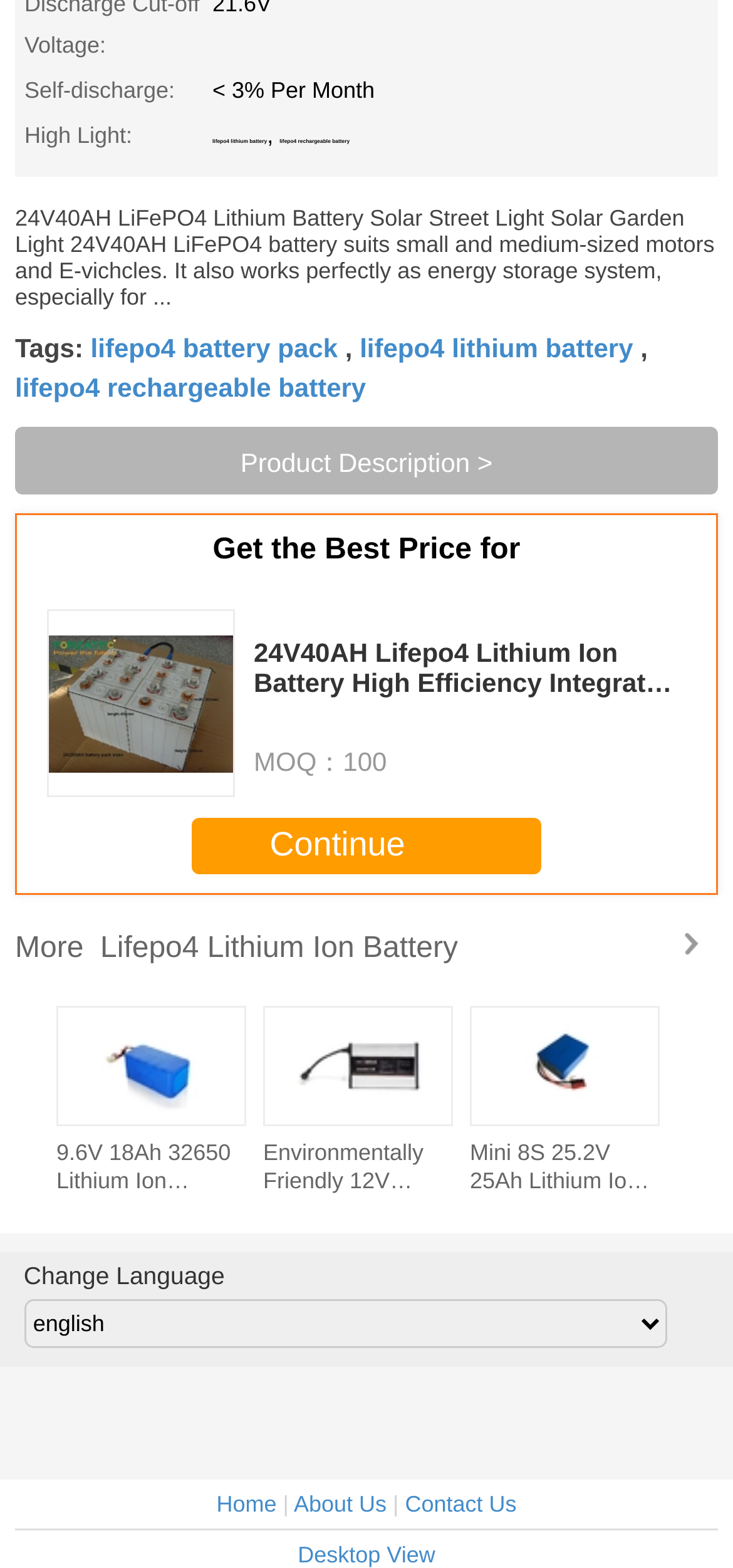Locate the bounding box coordinates of the area you need to click to fulfill this instruction: 'Change language'. The coordinates must be in the form of four float numbers ranging from 0 to 1: [left, top, right, bottom].

[0.032, 0.804, 0.307, 0.822]